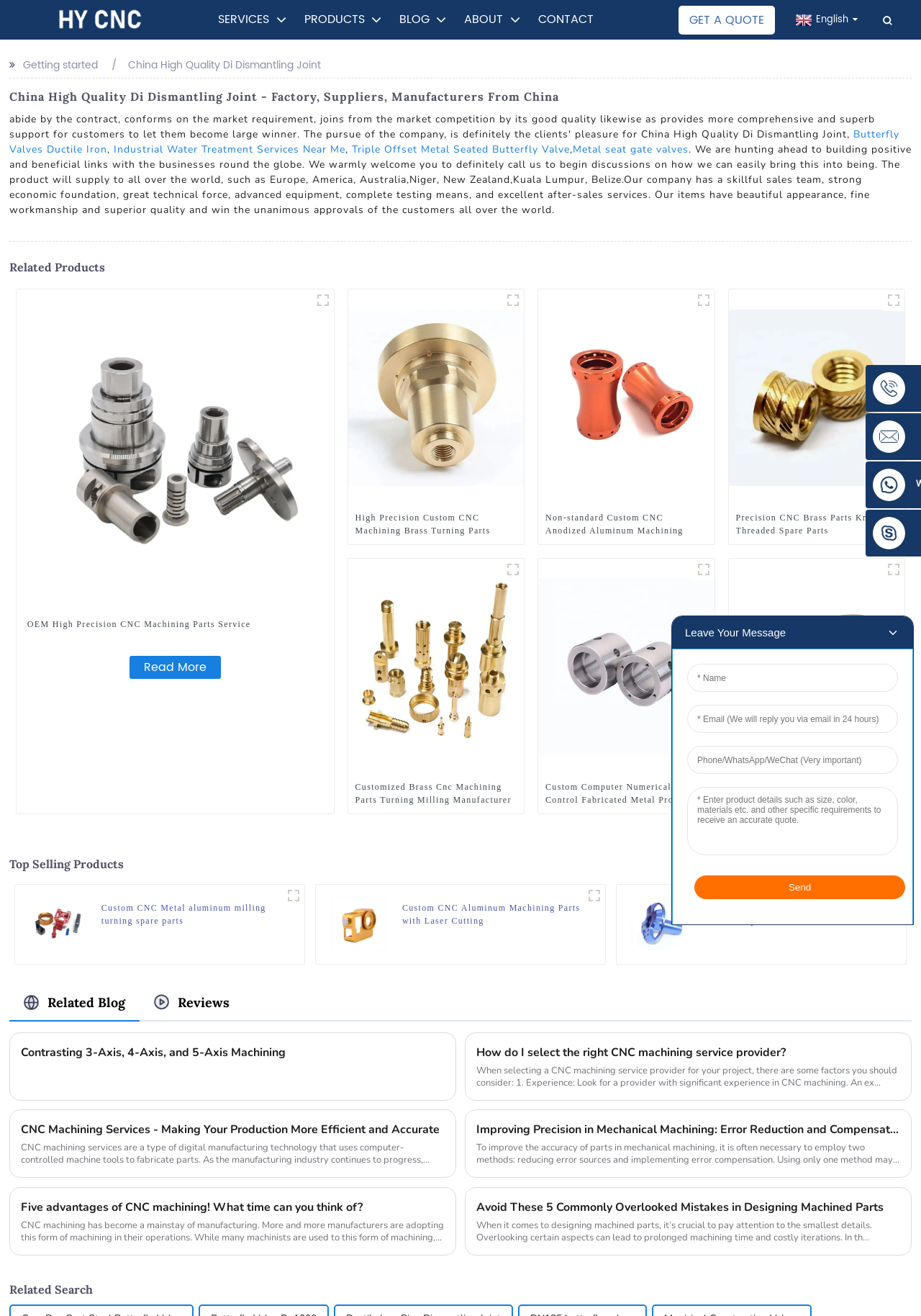Explain the webpage in detail.

This webpage is about a Chinese manufacturer and supplier of high-quality Di dismantling joints, offering various products and services related to CNC machining and metal fabrication. 

At the top of the page, there is a logo and a navigation menu with links to "SERVICES", "PRODUCTS", "BLOG", "ABOUT", "CONTACT", and "GET A QUOTE". Below the navigation menu, there is a heading that reads "China High Quality Di Dismantling Joint - Factory, Suppliers, Manufacturers From China". 

The main content of the page is divided into two sections. The first section appears to be an introduction to the company, with a brief description of their business and a call to action to start discussions on how they can work together with other businesses. 

The second section is titled "Related Products" and features a series of figures, each containing an image and a link to a specific product or service. There are eight figures in total, showcasing different types of CNC machined parts, including aluminum, brass, and stainless steel components. Each figure has a caption with a brief description of the product and a link to learn more. 

Below the "Related Products" section, there is another heading titled "Top Selling Products", which appears to feature more products or services offered by the company. However, the content is similar to the "Related Products" section, with figures containing images and links to specific products.